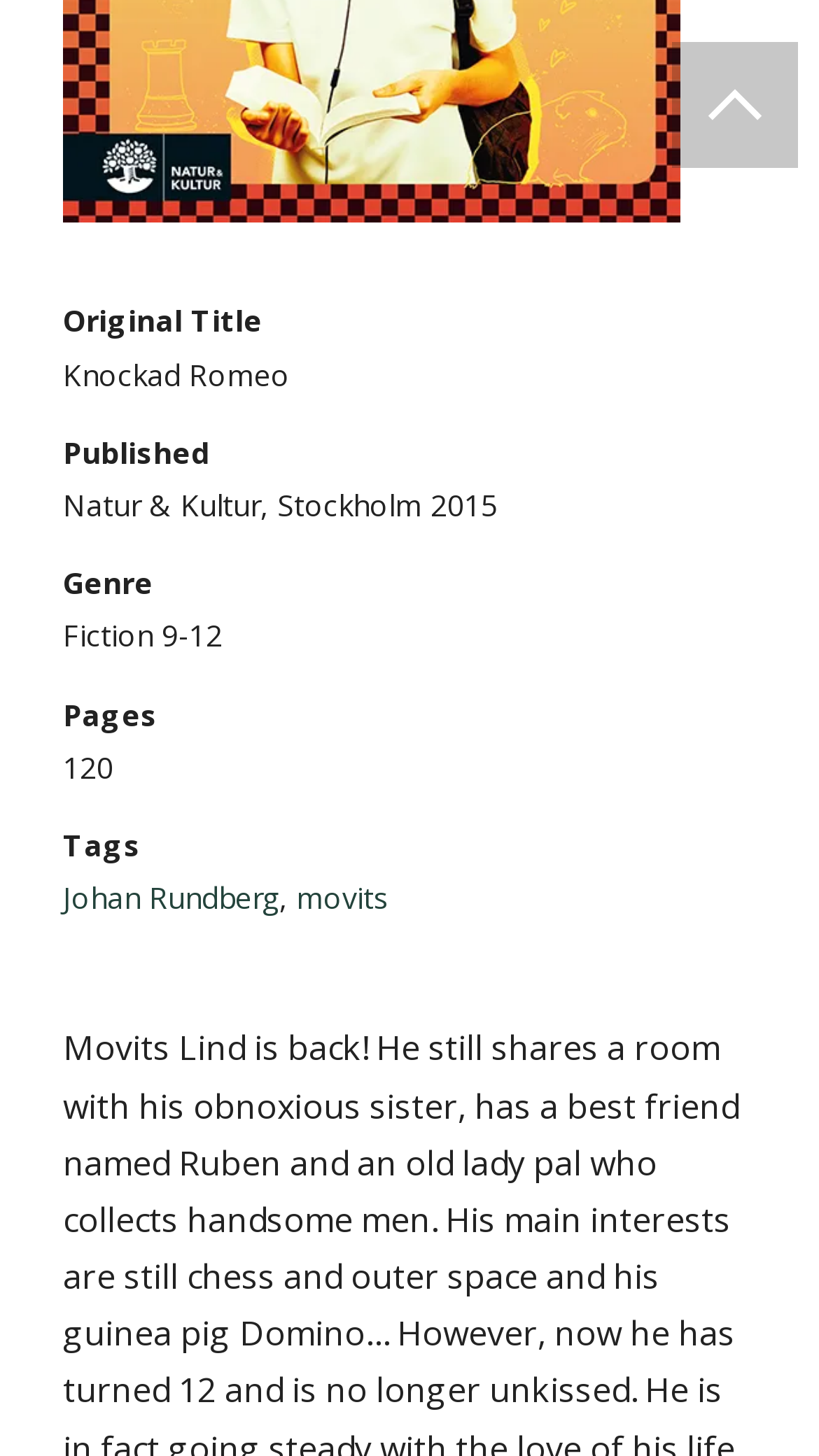Please analyze the image and provide a thorough answer to the question:
How many pages does the book have?

I found the number of pages of the book by looking at the description list term 'Pages' and its corresponding description list detail, which contains the static text '120'.